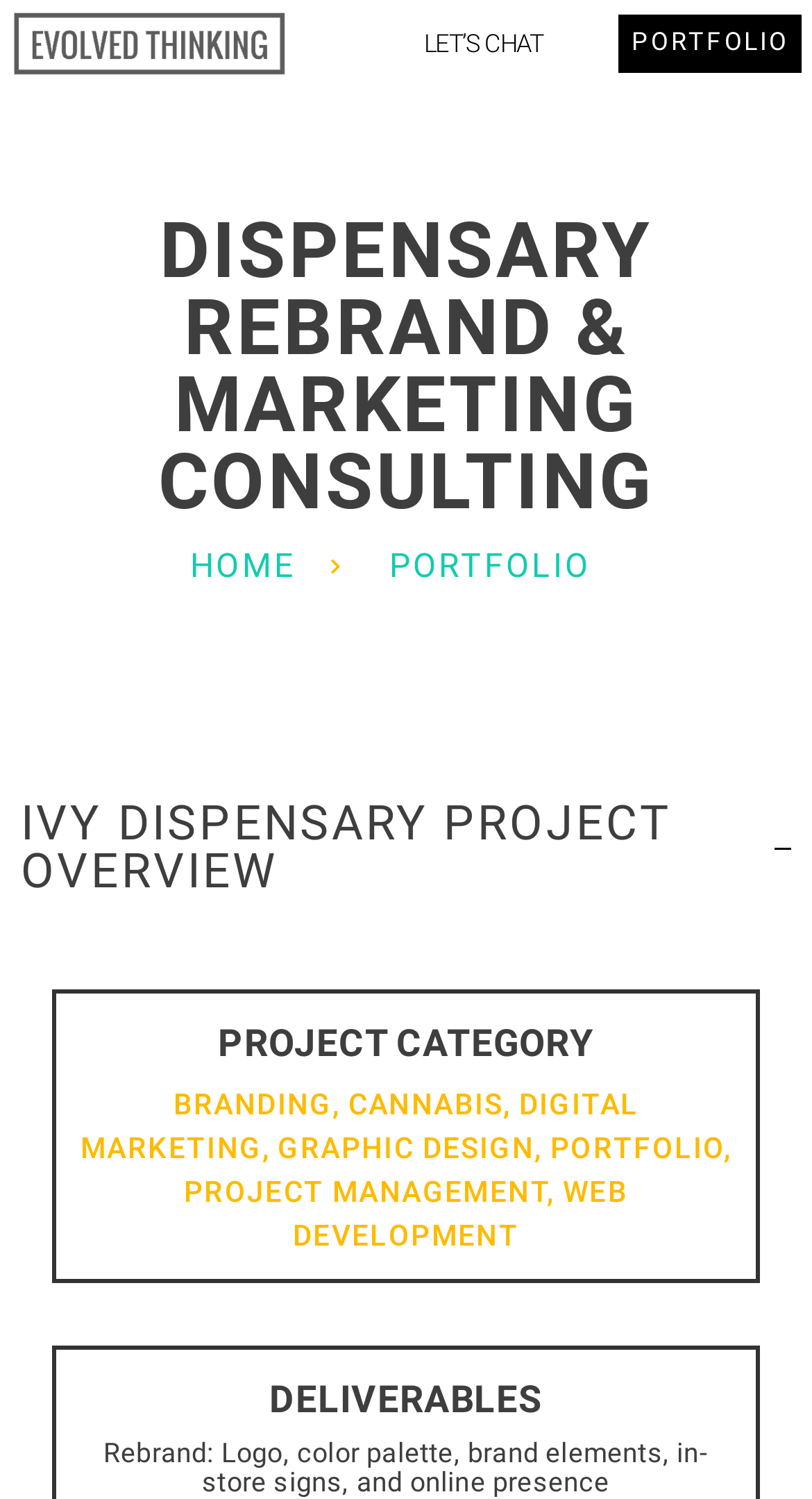Bounding box coordinates are specified in the format (top-left x, top-left y, bottom-right x, bottom-right y). All values are floating point numbers bounded between 0 and 1. Please provide the bounding box coordinate of the region this sentence describes: Branding

[0.213, 0.725, 0.409, 0.748]